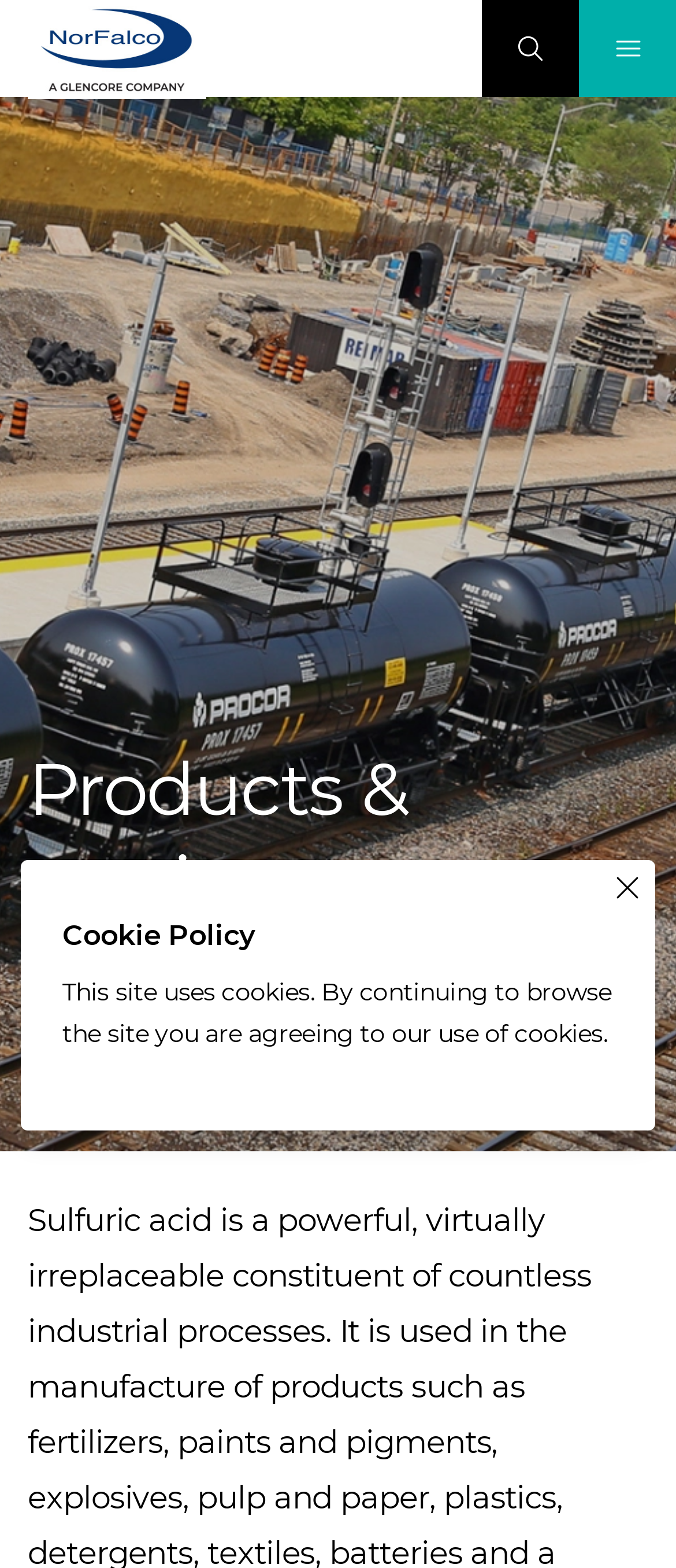Using the information in the image, give a detailed answer to the following question: How many buttons are in the header?

There are two buttons in the header section of the webpage, one is the 'Search' button and the other is the 'Toggle Navigation' button.